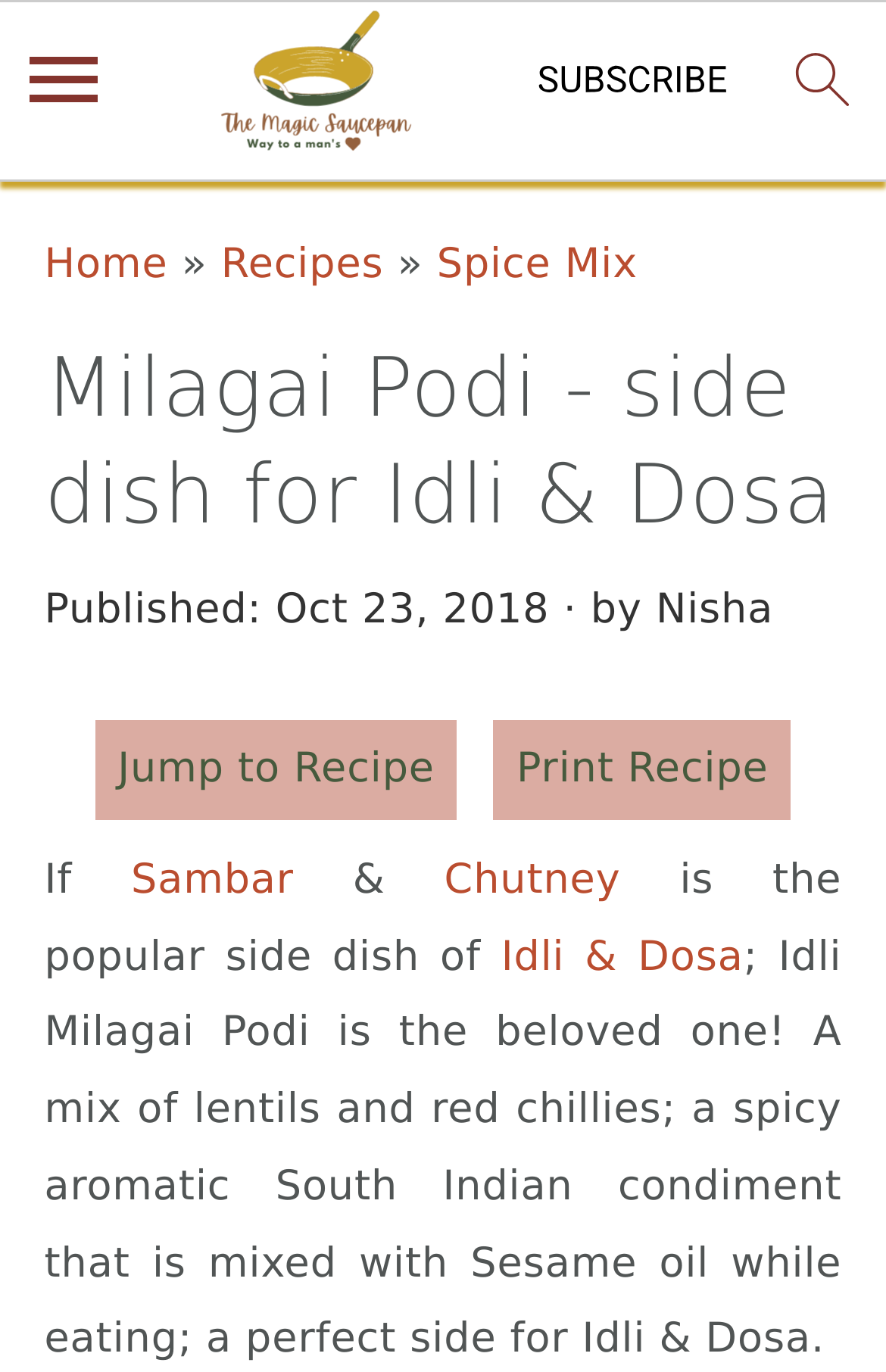Locate the bounding box for the described UI element: "subscribe". Ensure the coordinates are four float numbers between 0 and 1, formatted as [left, top, right, bottom].

[0.599, 0.033, 0.83, 0.102]